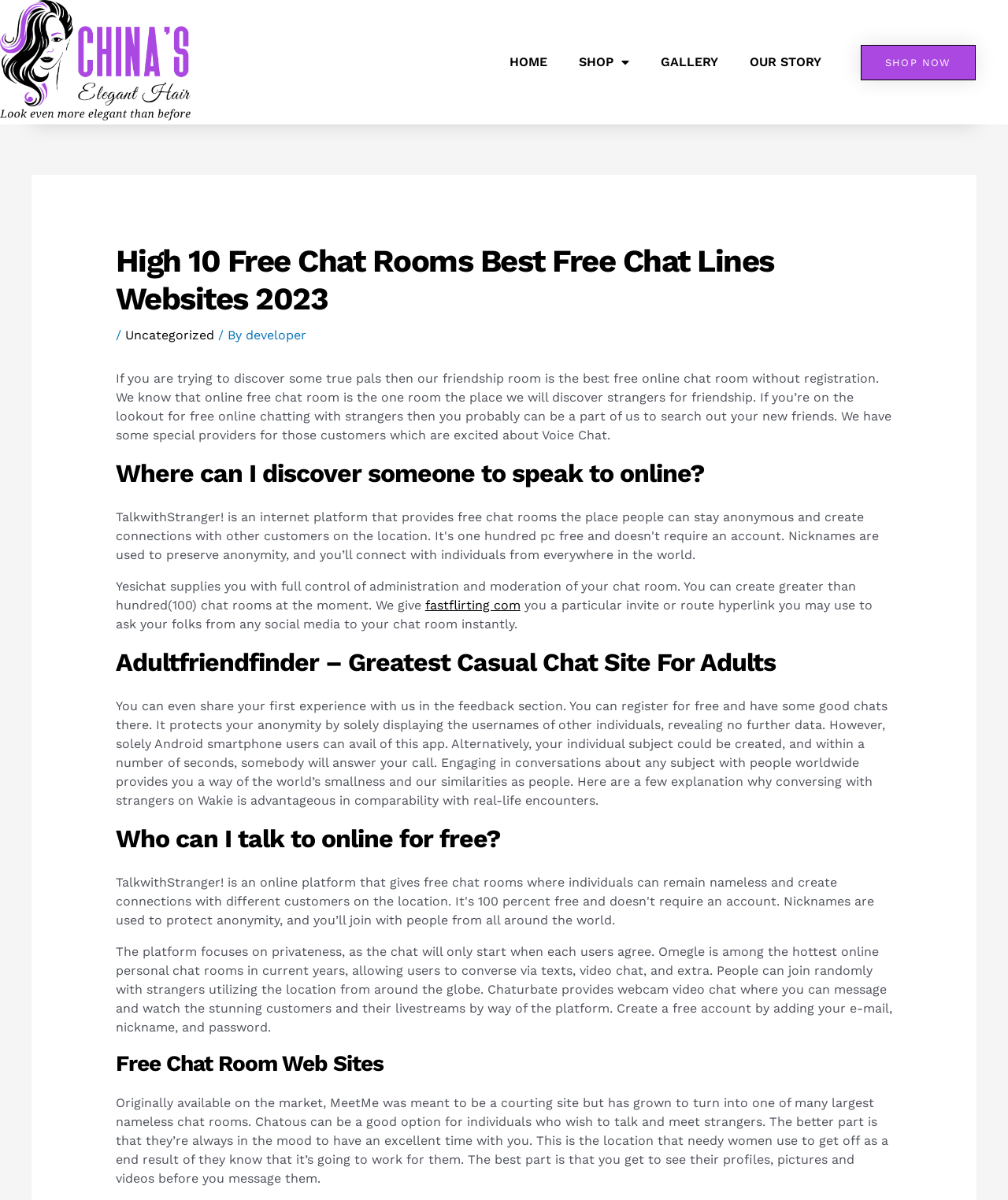What is the benefit of conversing with strangers on Wakie?
Answer the question with a single word or phrase by looking at the picture.

feeling of the world's smallness